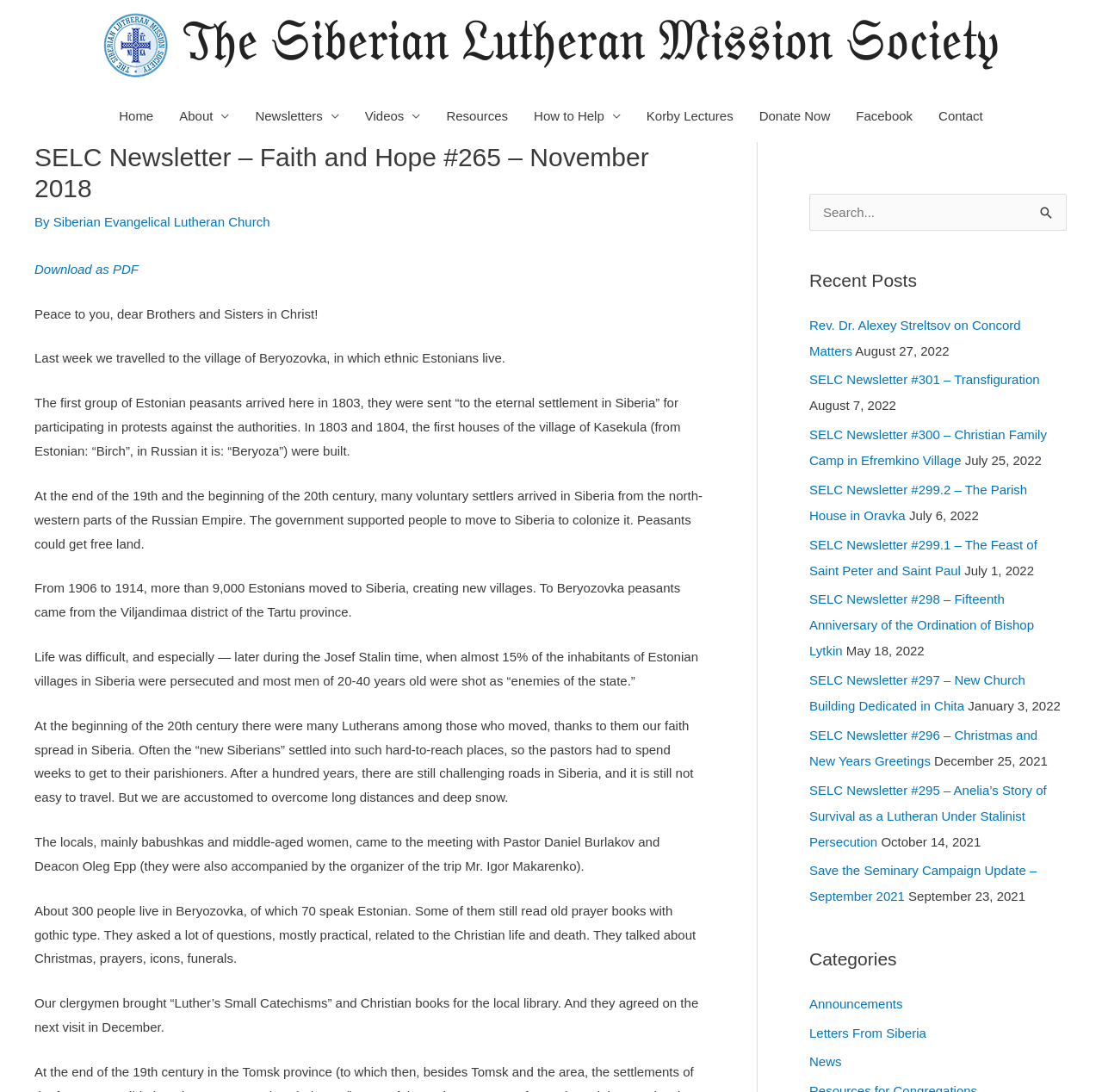Locate the bounding box coordinates of the clickable part needed for the task: "Click on the 'About' link".

[0.151, 0.083, 0.22, 0.13]